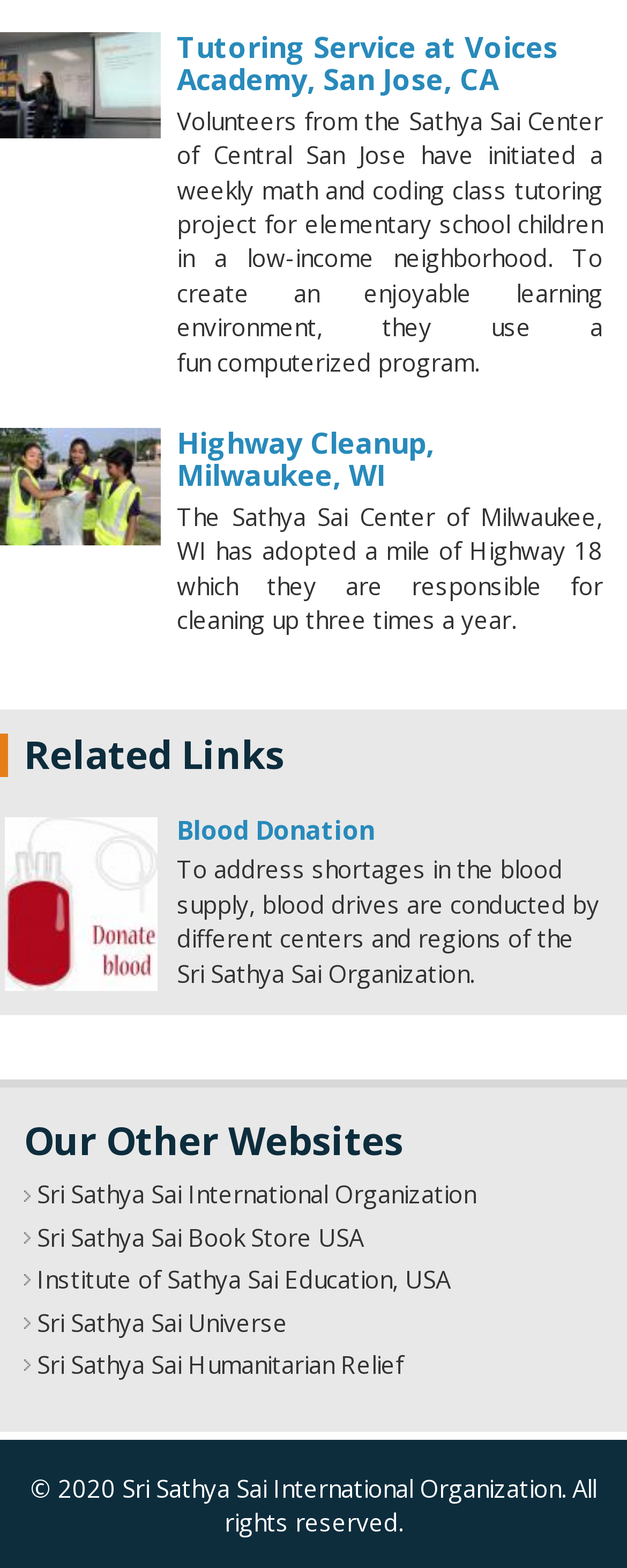Locate the bounding box coordinates for the element described below: "Sri Sathya Sai International Organization". The coordinates must be four float values between 0 and 1, formatted as [left, top, right, bottom].

[0.059, 0.751, 0.759, 0.772]